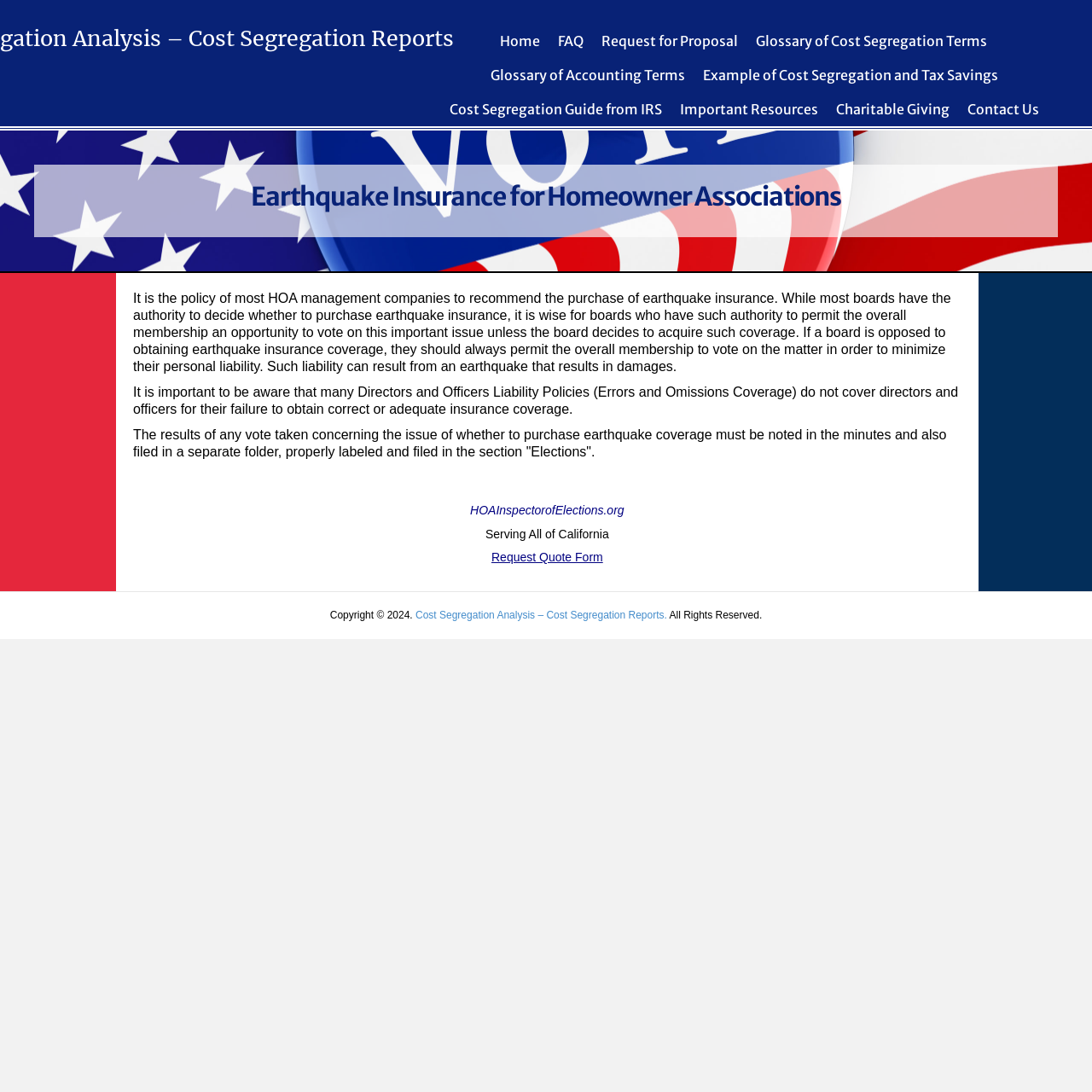Please provide a one-word or phrase answer to the question: 
What is the name of the organization serving all of California?

HOAInspectorofElections.org